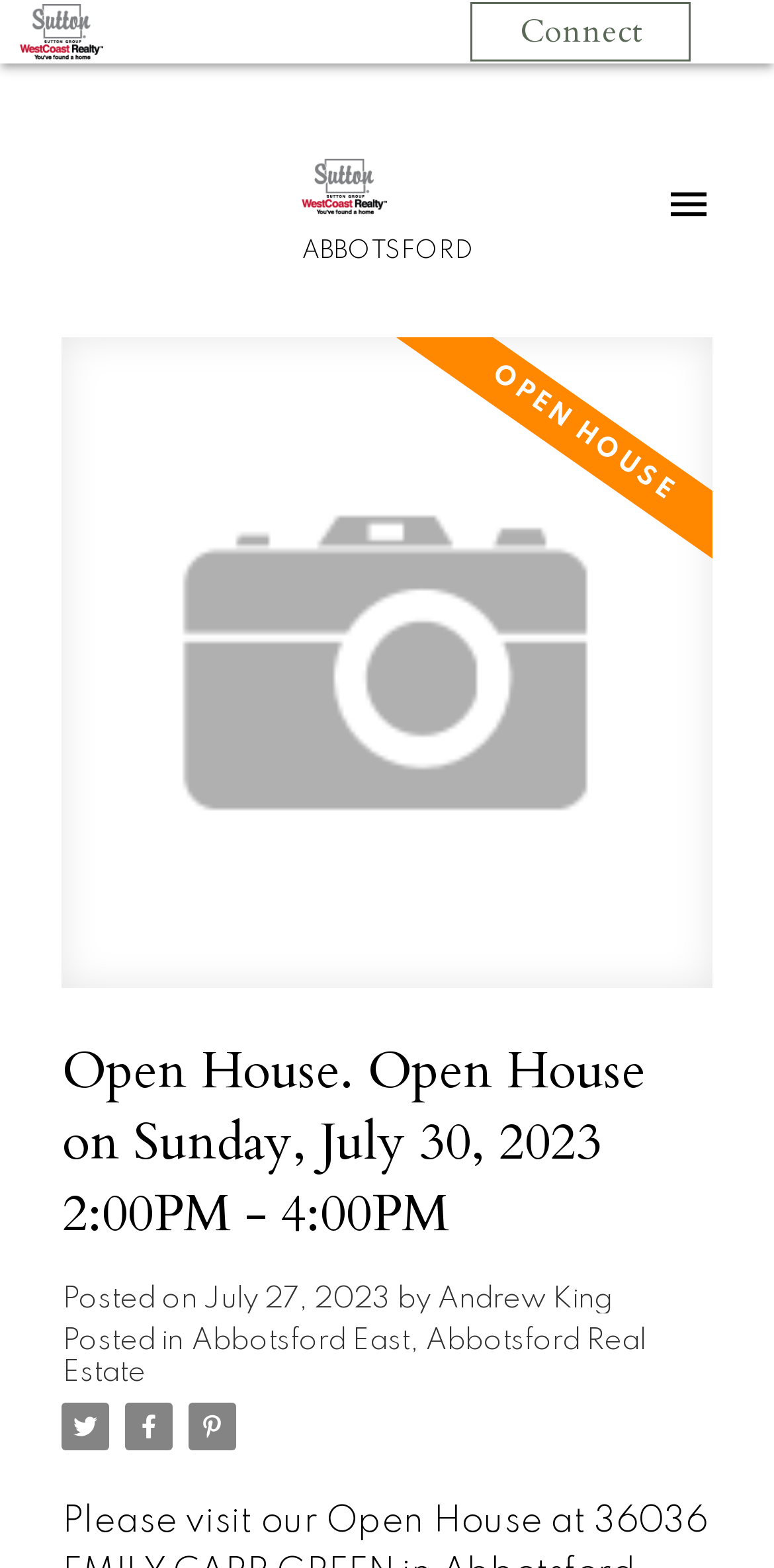Provide the bounding box coordinates in the format (top-left x, top-left y, bottom-right x, bottom-right y). All values are floating point numbers between 0 and 1. Determine the bounding box coordinate of the UI element described as: Abbotsford East, Abbotsford Real Estate

[0.08, 0.846, 0.834, 0.884]